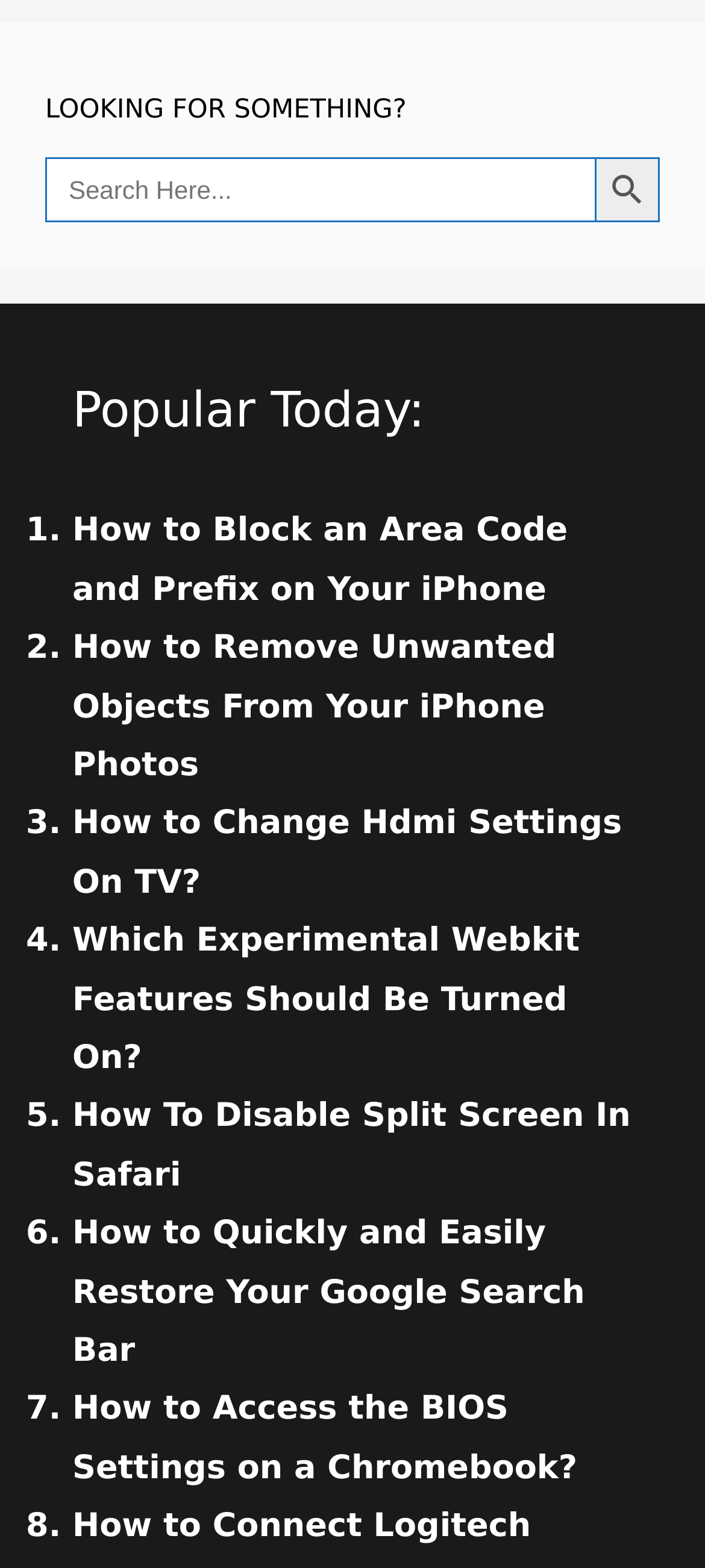Identify the bounding box coordinates of the area that should be clicked in order to complete the given instruction: "Book an appointment". The bounding box coordinates should be four float numbers between 0 and 1, i.e., [left, top, right, bottom].

None